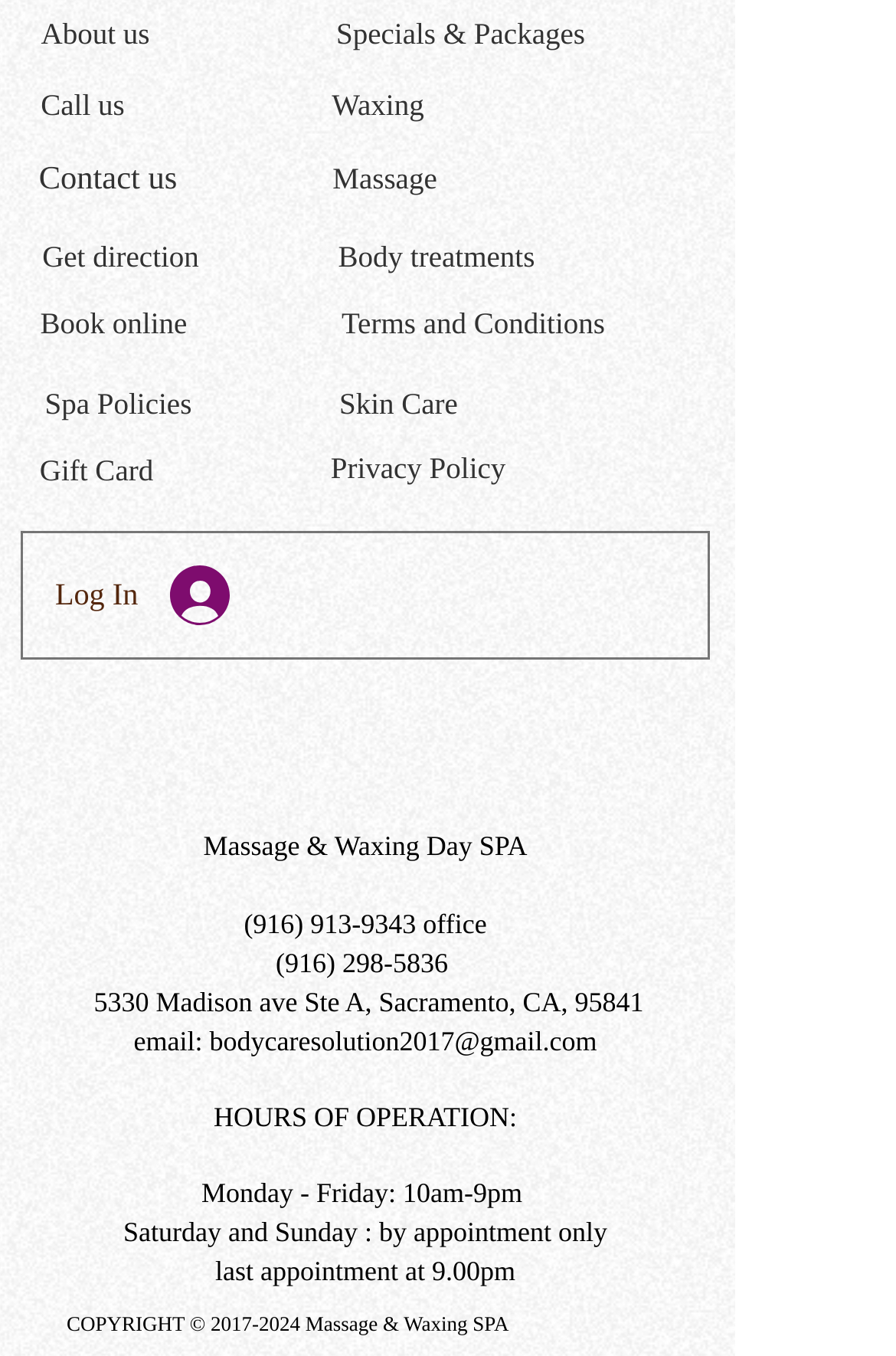Identify the bounding box for the UI element described as: "Air Compressor Parts". The coordinates should be four float numbers between 0 and 1, i.e., [left, top, right, bottom].

None